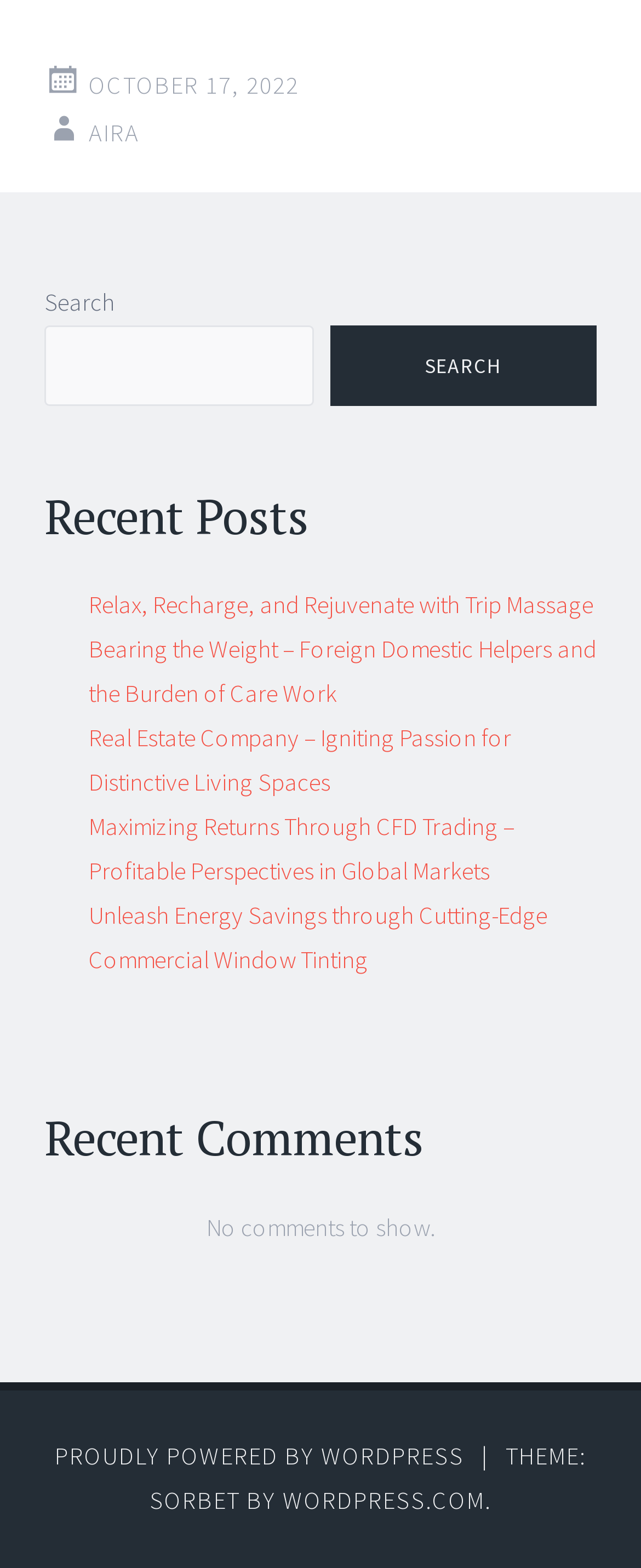Highlight the bounding box coordinates of the region I should click on to meet the following instruction: "read recent post".

[0.138, 0.376, 0.926, 0.396]